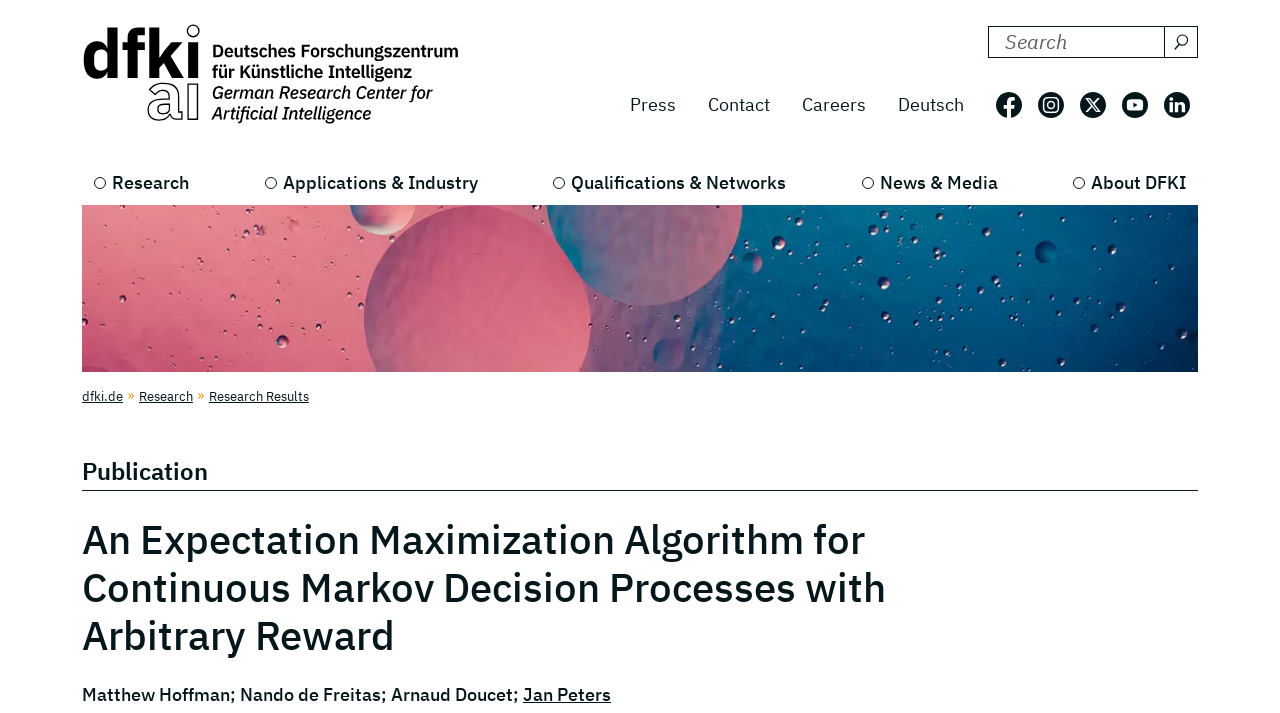Provide a short answer to the following question with just one word or phrase: What is the language of the current webpage?

English